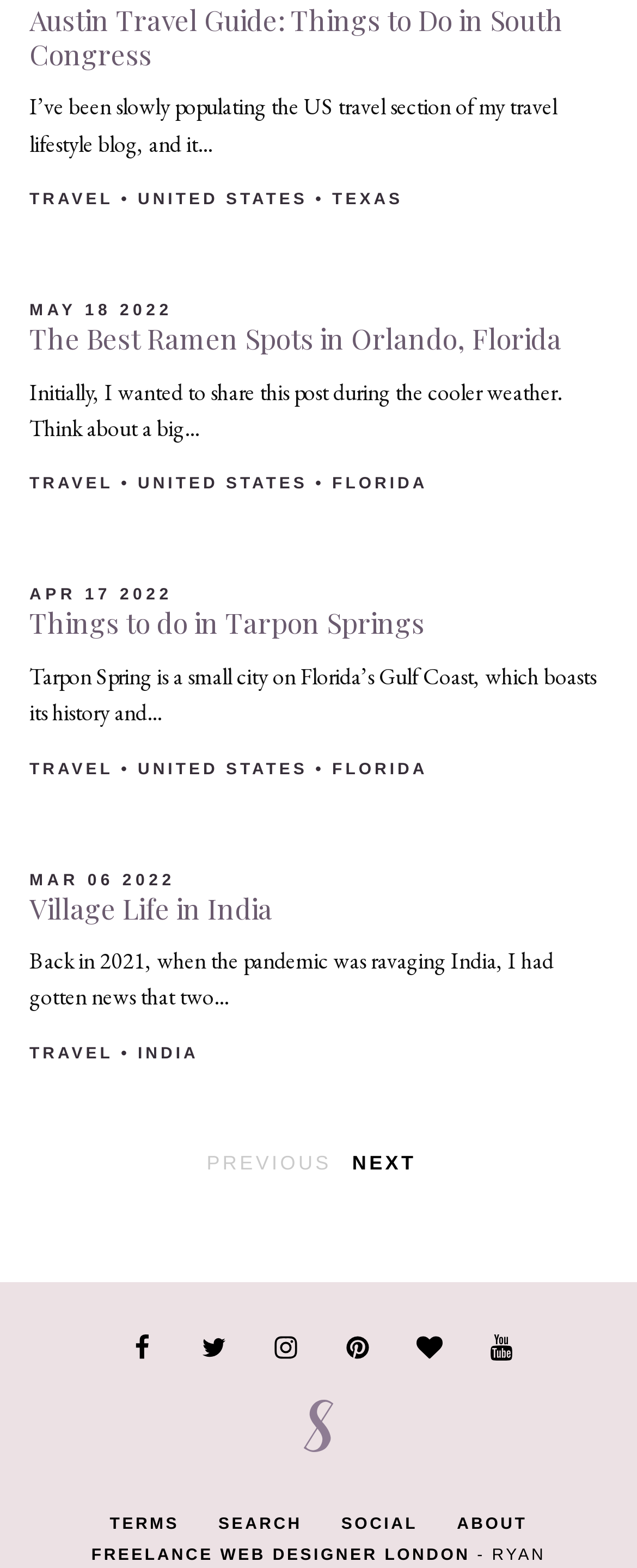Specify the bounding box coordinates of the region I need to click to perform the following instruction: "Read the article about 'The Best Ramen Spots in Orlando, Florida'". The coordinates must be four float numbers in the range of 0 to 1, i.e., [left, top, right, bottom].

[0.046, 0.205, 0.954, 0.228]